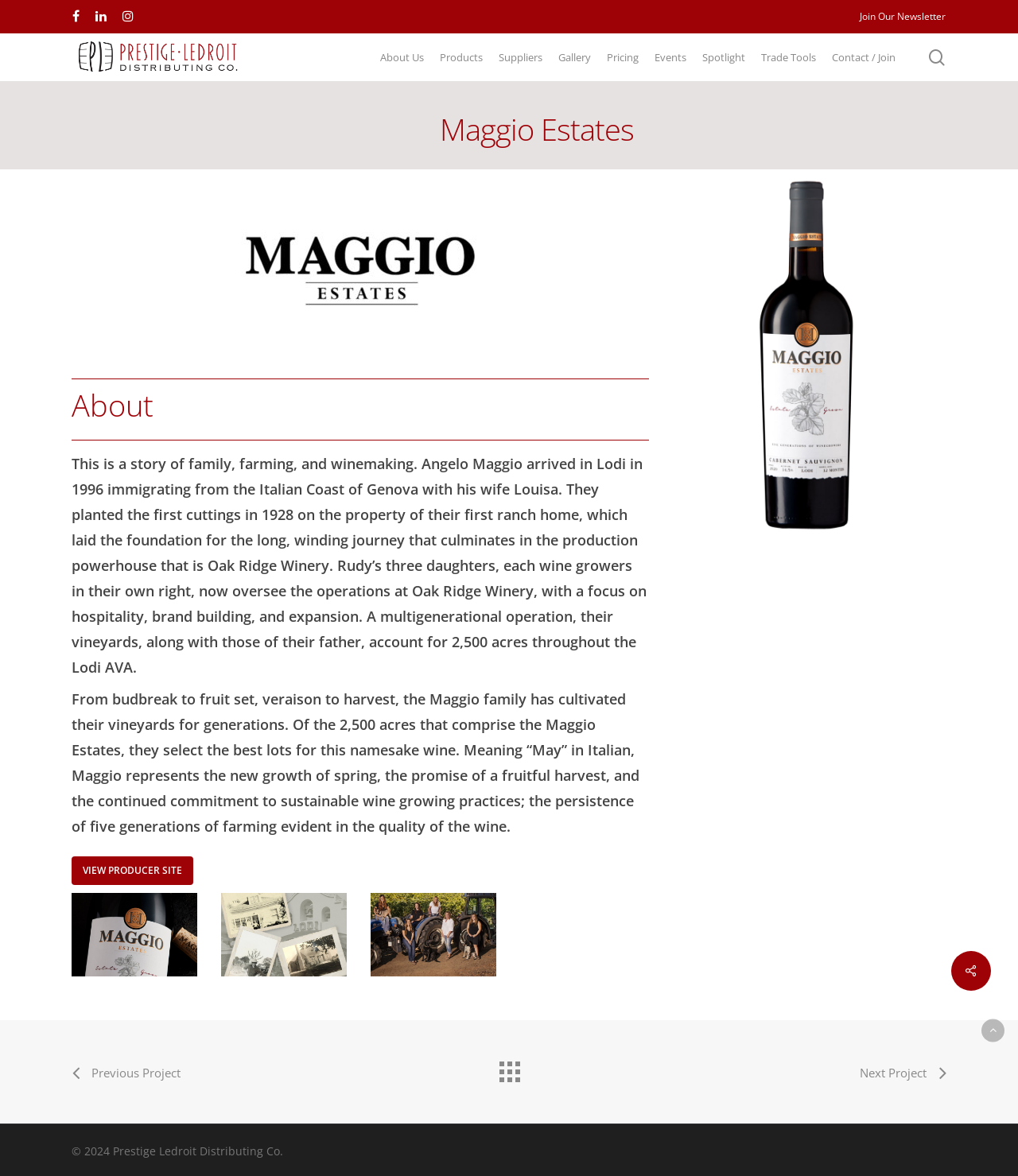Respond to the question below with a concise word or phrase:
How many acres of vineyards do the Maggio family have?

2,500 acres